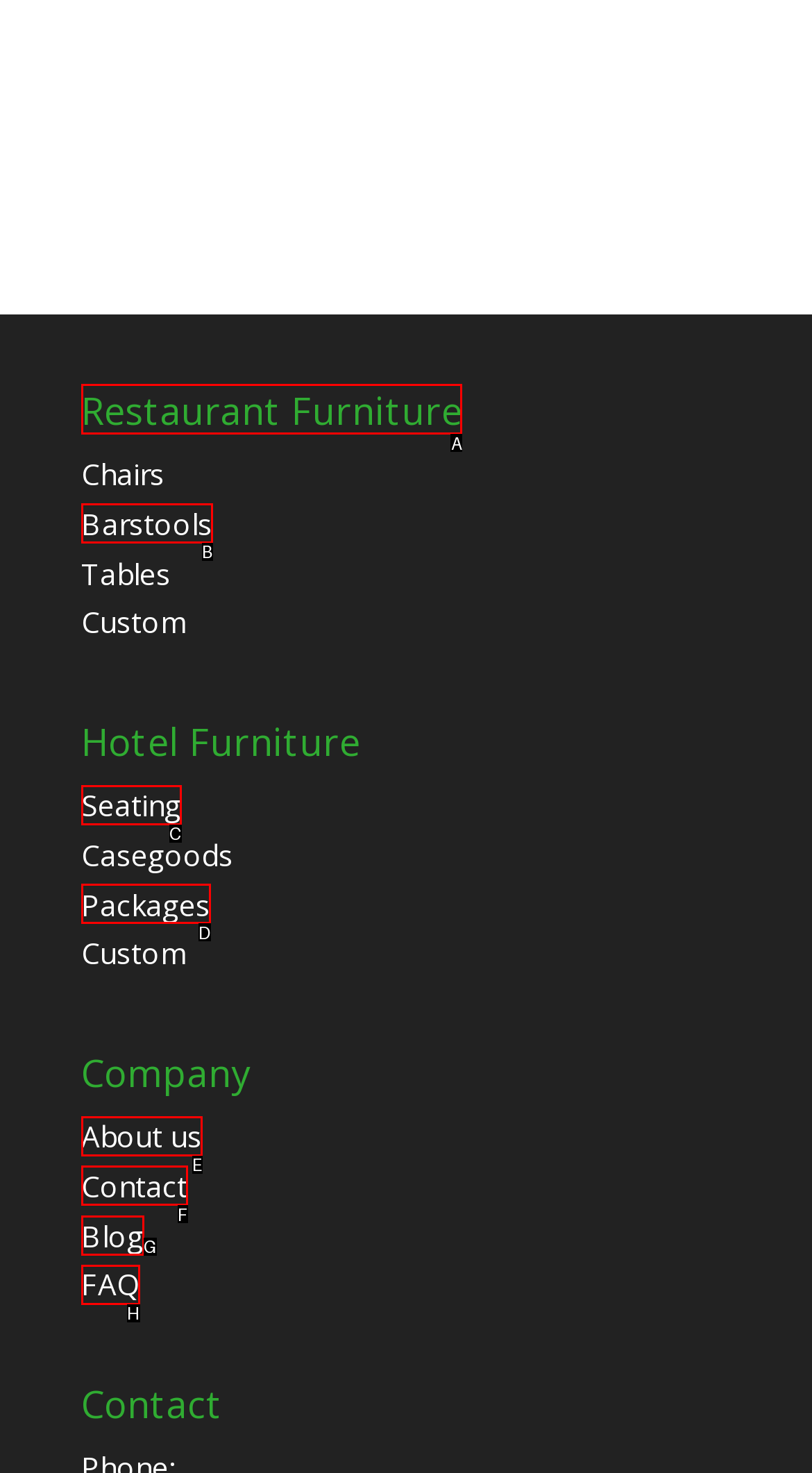Select the correct UI element to complete the task: Browse restaurant furniture
Please provide the letter of the chosen option.

A